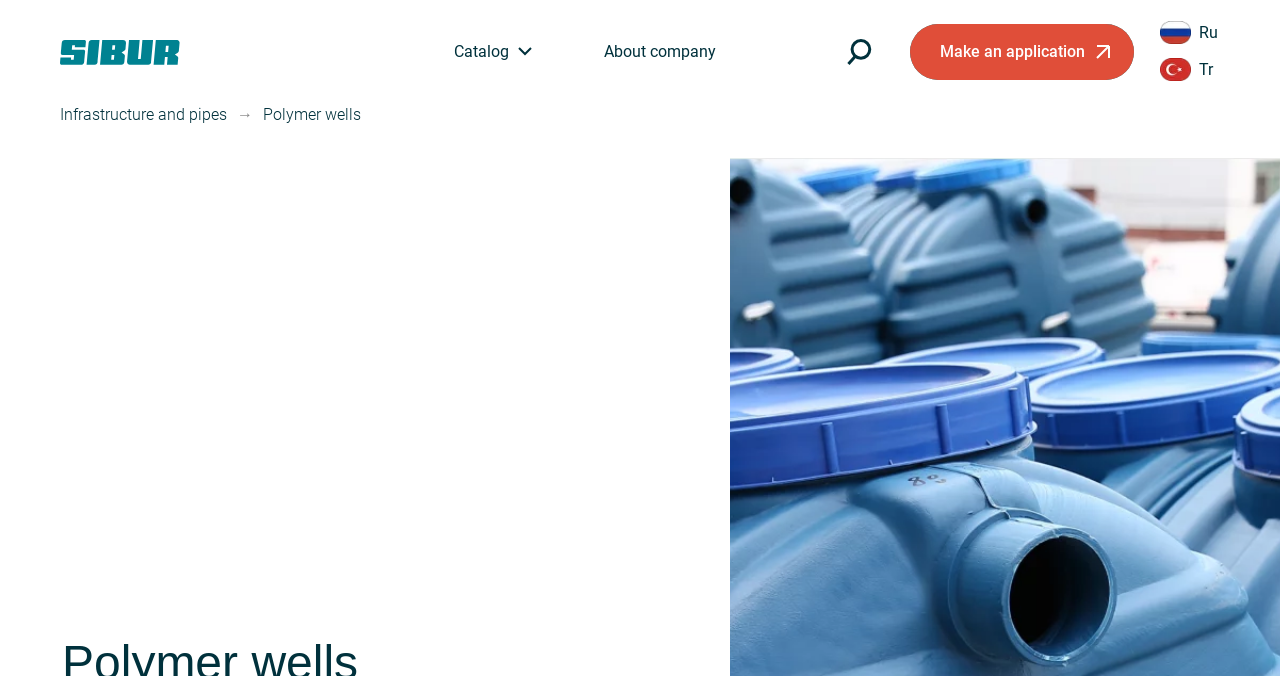Predict the bounding box coordinates for the UI element described as: "Ru". The coordinates should be four float numbers between 0 and 1, presented as [left, top, right, bottom].

[0.937, 0.024, 0.959, 0.074]